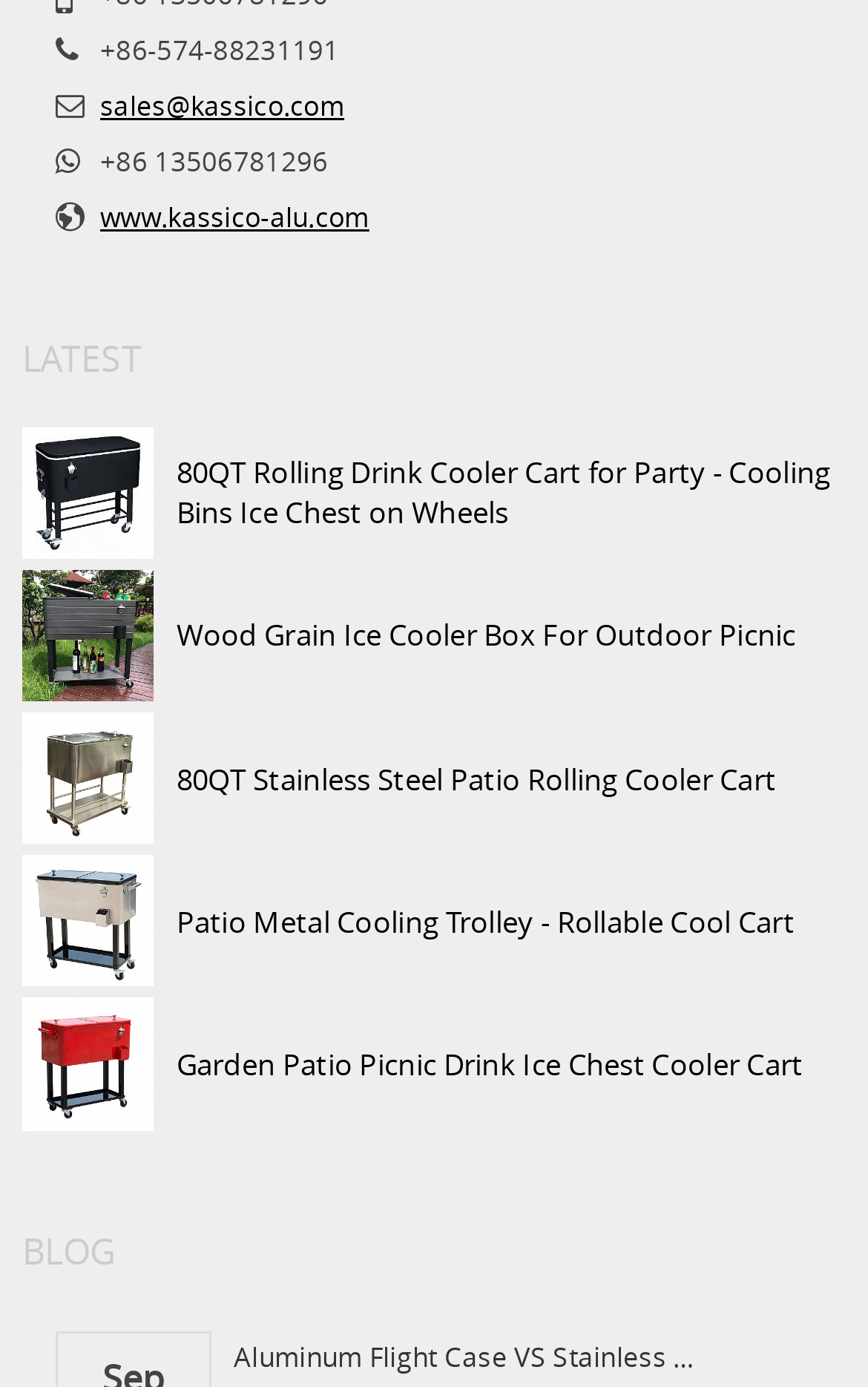Pinpoint the bounding box coordinates of the clickable area needed to execute the instruction: "read the blog". The coordinates should be specified as four float numbers between 0 and 1, i.e., [left, top, right, bottom].

[0.026, 0.884, 0.134, 0.919]